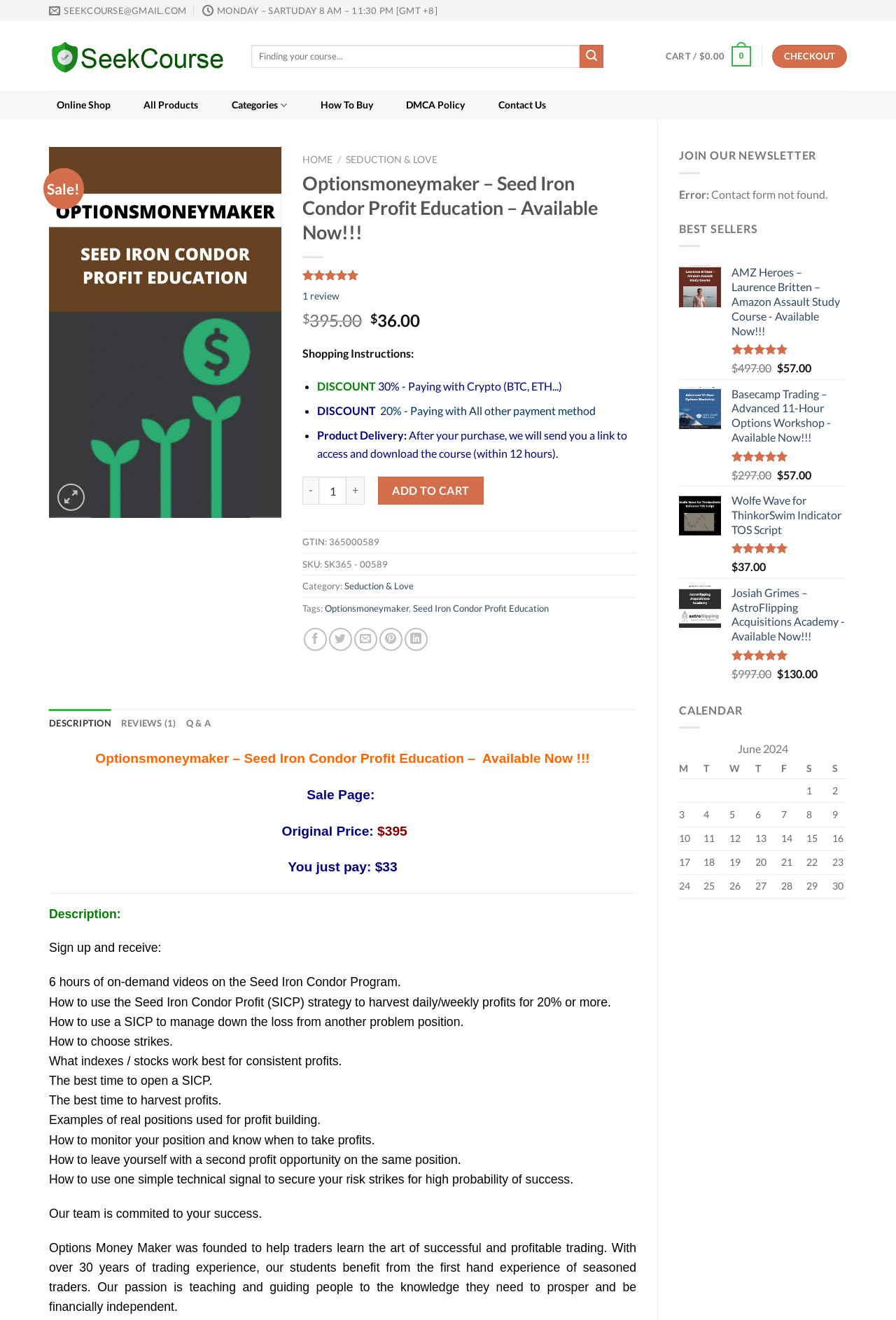What is the rating of the 'Amz Heroes – Laurence Britten – Amazon Assault Study Course' product?
Give a comprehensive and detailed explanation for the question.

The rating of the 'Amz Heroes – Laurence Britten – Amazon Assault Study Course' product is displayed as 'Rated 5.00 out of 5' below the product image.